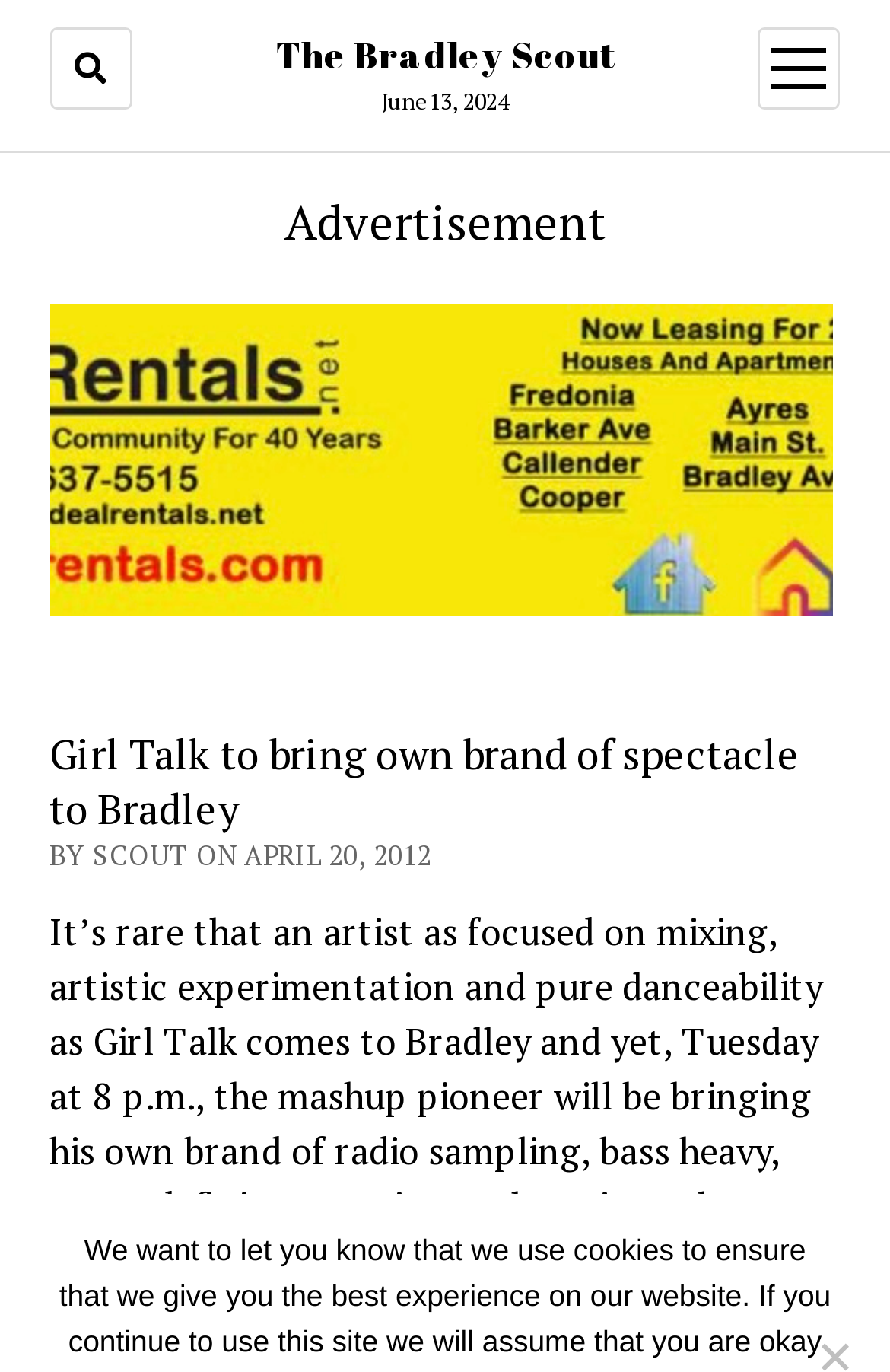What is the location of the event?
Based on the image, answer the question in a detailed manner.

I found the location of the event by reading the text that says 'the mashup pioneer will be bringing his own brand of radio sampling, bass heavy, genre defining experimental music to the Renaissance Coliseum' which mentions the location of the event.